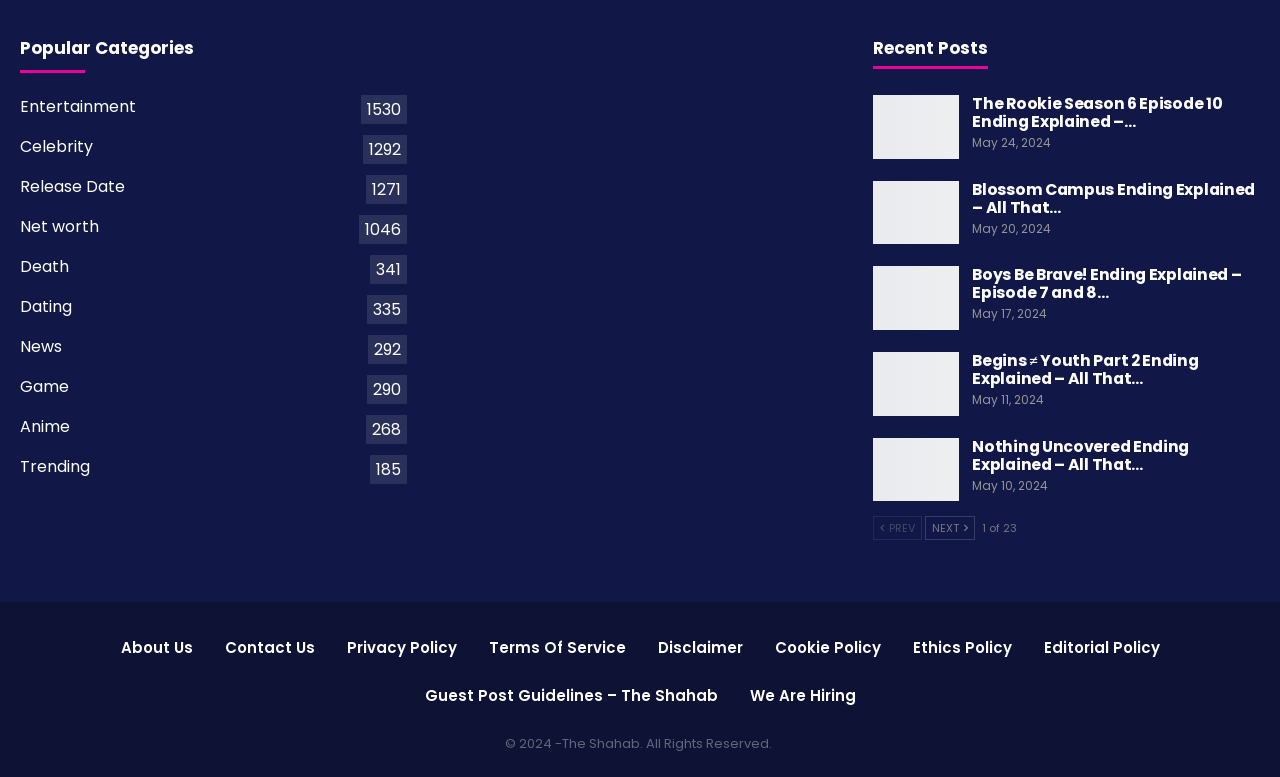What is the purpose of the 'Guest Post Guidelines' link?
Answer with a single word or phrase by referring to the visual content.

To provide guidelines for guest posting